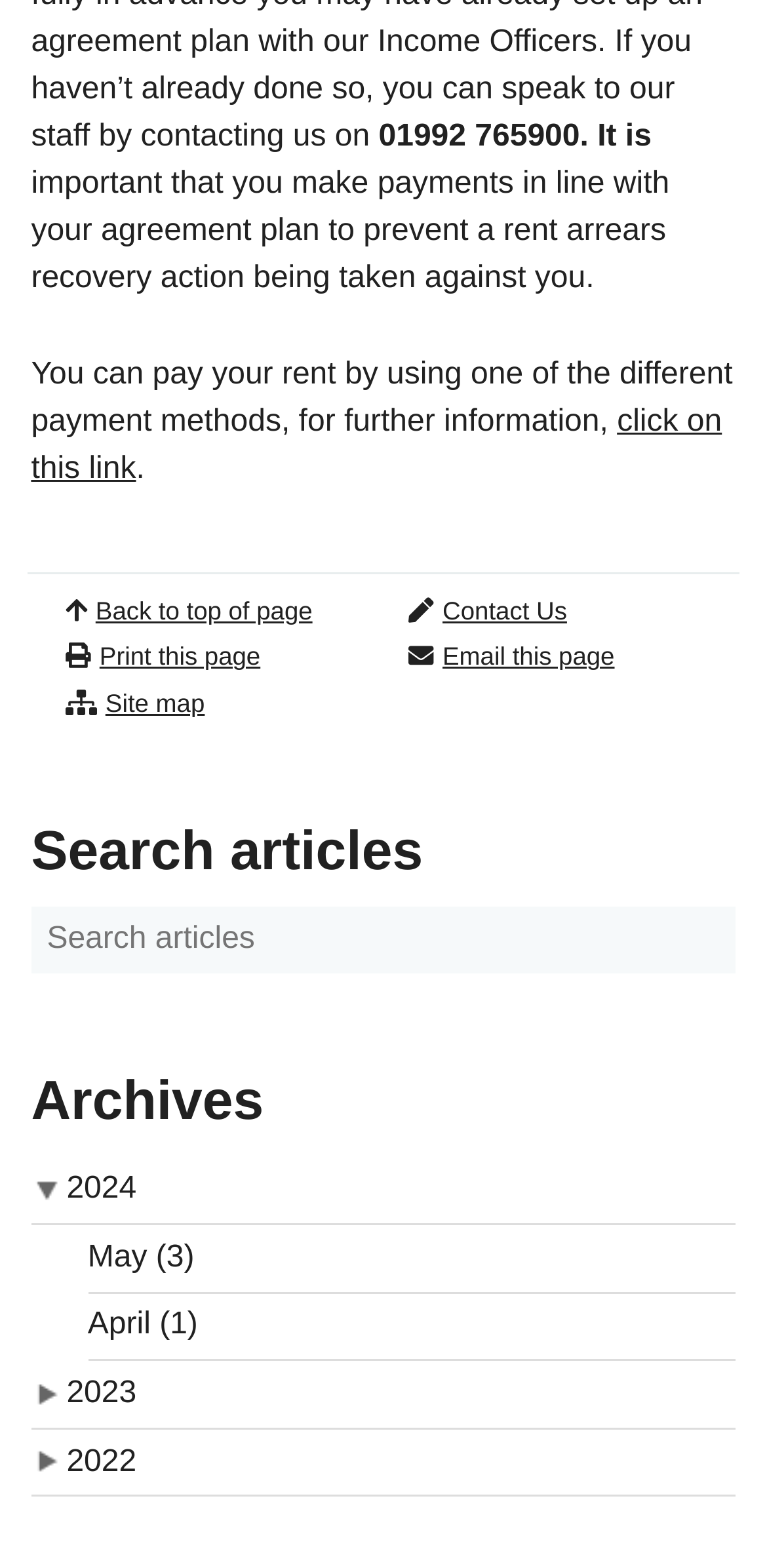Provide a brief response to the question using a single word or phrase: 
How many years are listed in the archives?

3